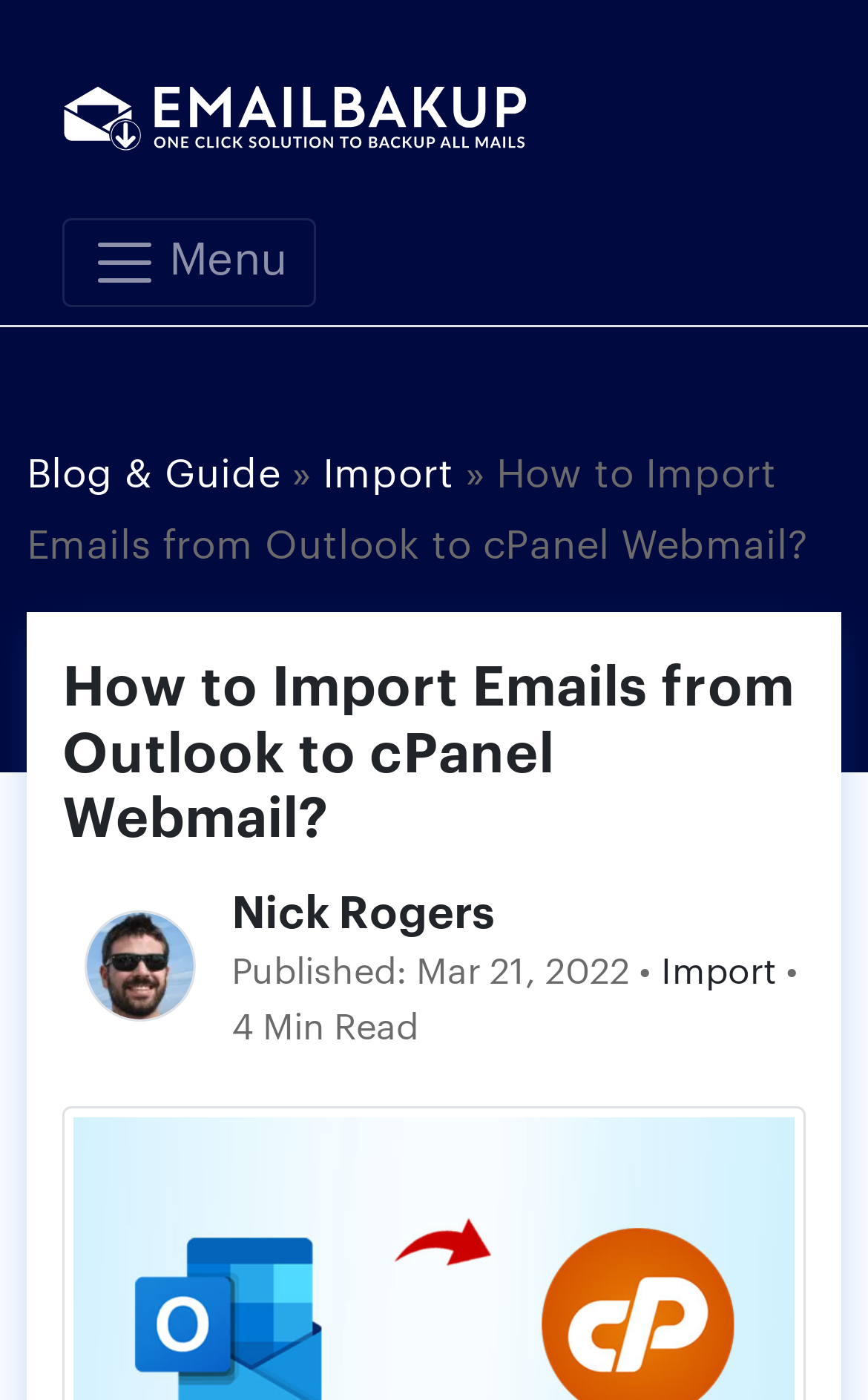Produce a meticulous description of the webpage.

The webpage is about importing emails from Outlook to a cPanel webmail account. At the top, there is a prominent link with an accompanying image, taking up a significant portion of the top section. Below this, there is a main menu button with the label "Menu". 

On the left side, there are three links: "Blog & Guide", "Import", and another "Import" link. These links are separated by a "»" symbol. 

To the right of these links, there is a heading that reads "How to Import Emails from Outlook to cPanel Webmail?" followed by a brief article. The article has an author, Nick Rogers, who is represented by a small image, and the article's publication date is March 21, 2022. The article's estimated reading time is 4 minutes.